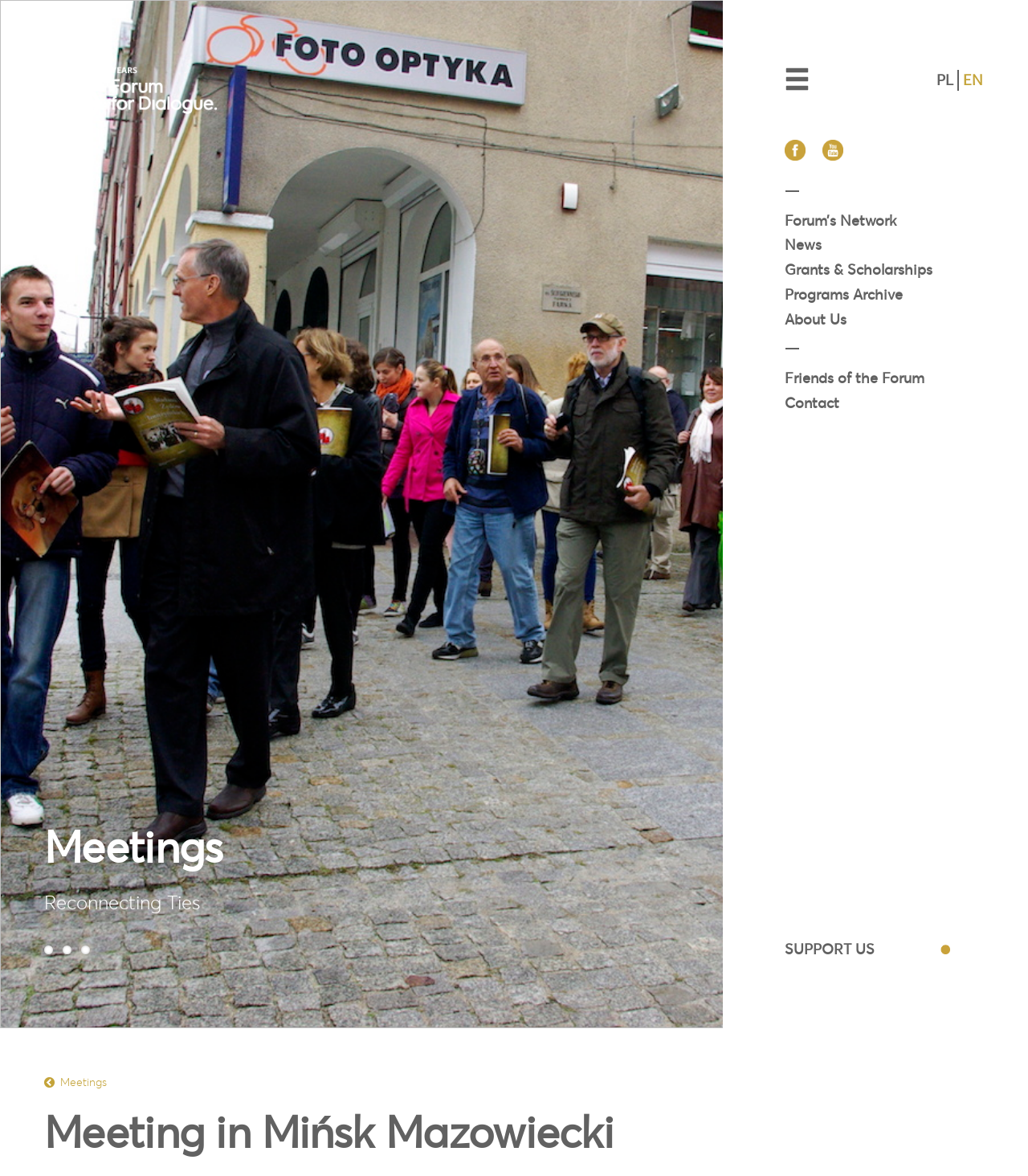Respond to the question below with a single word or phrase:
How many links are there in the main menu?

9